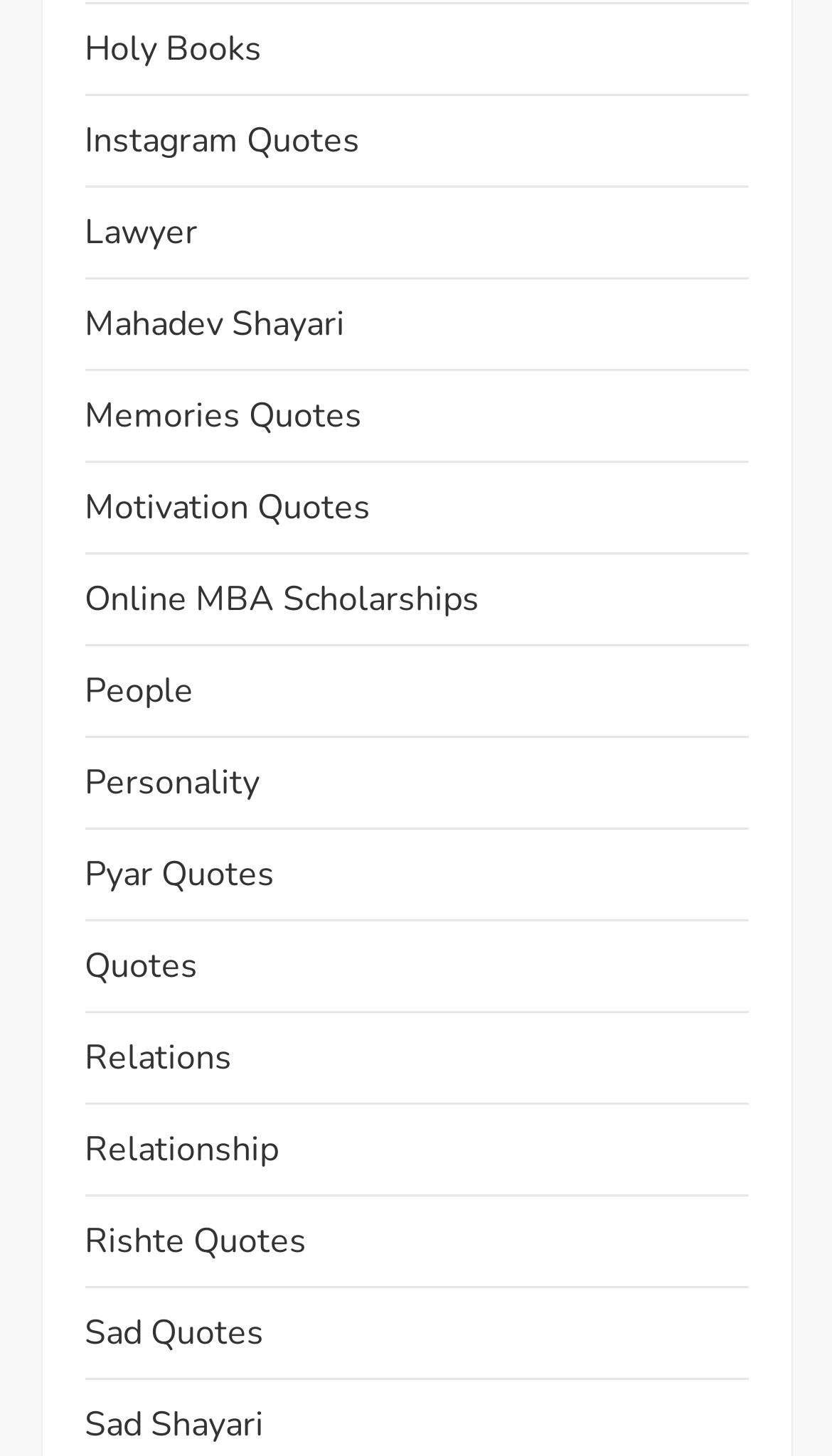Give a succinct answer to this question in a single word or phrase: 
How many links are related to quotes?

7